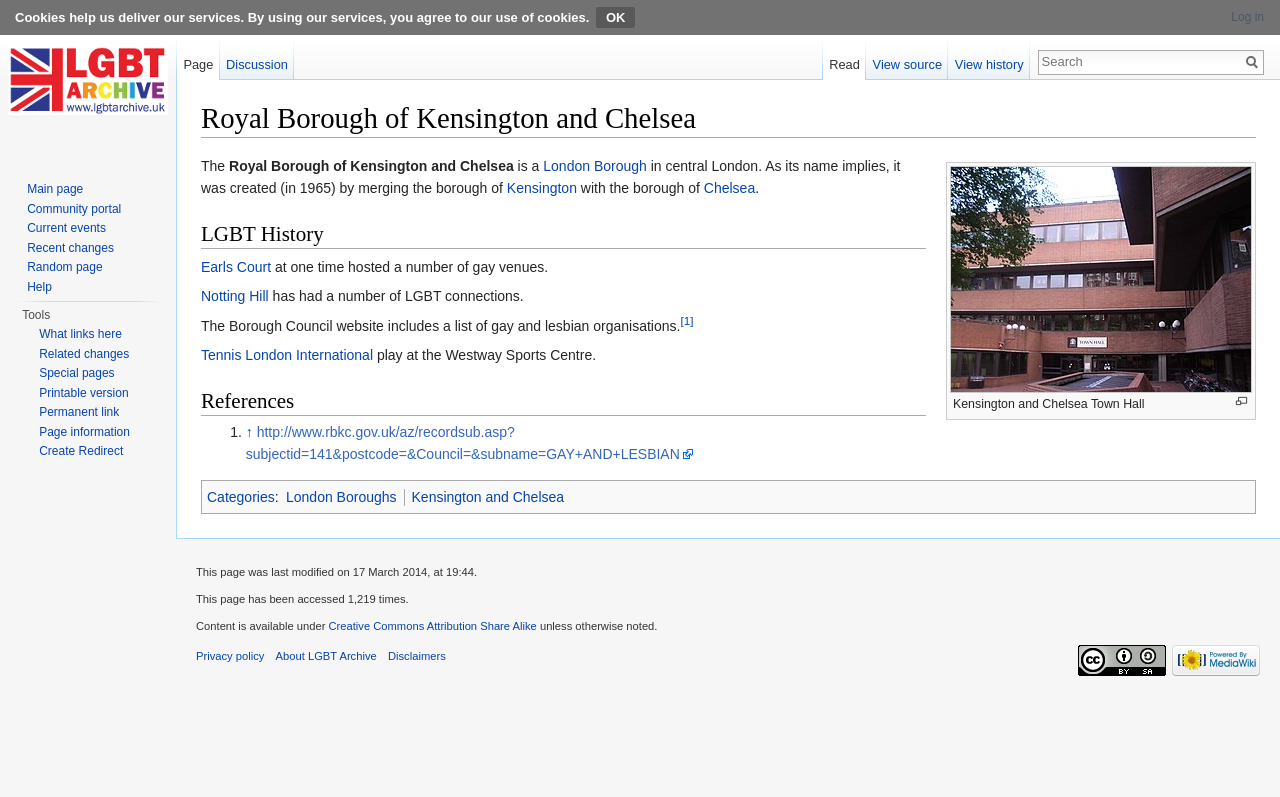Please find the bounding box coordinates of the element's region to be clicked to carry out this instruction: "Search".

[0.812, 0.064, 0.969, 0.09]